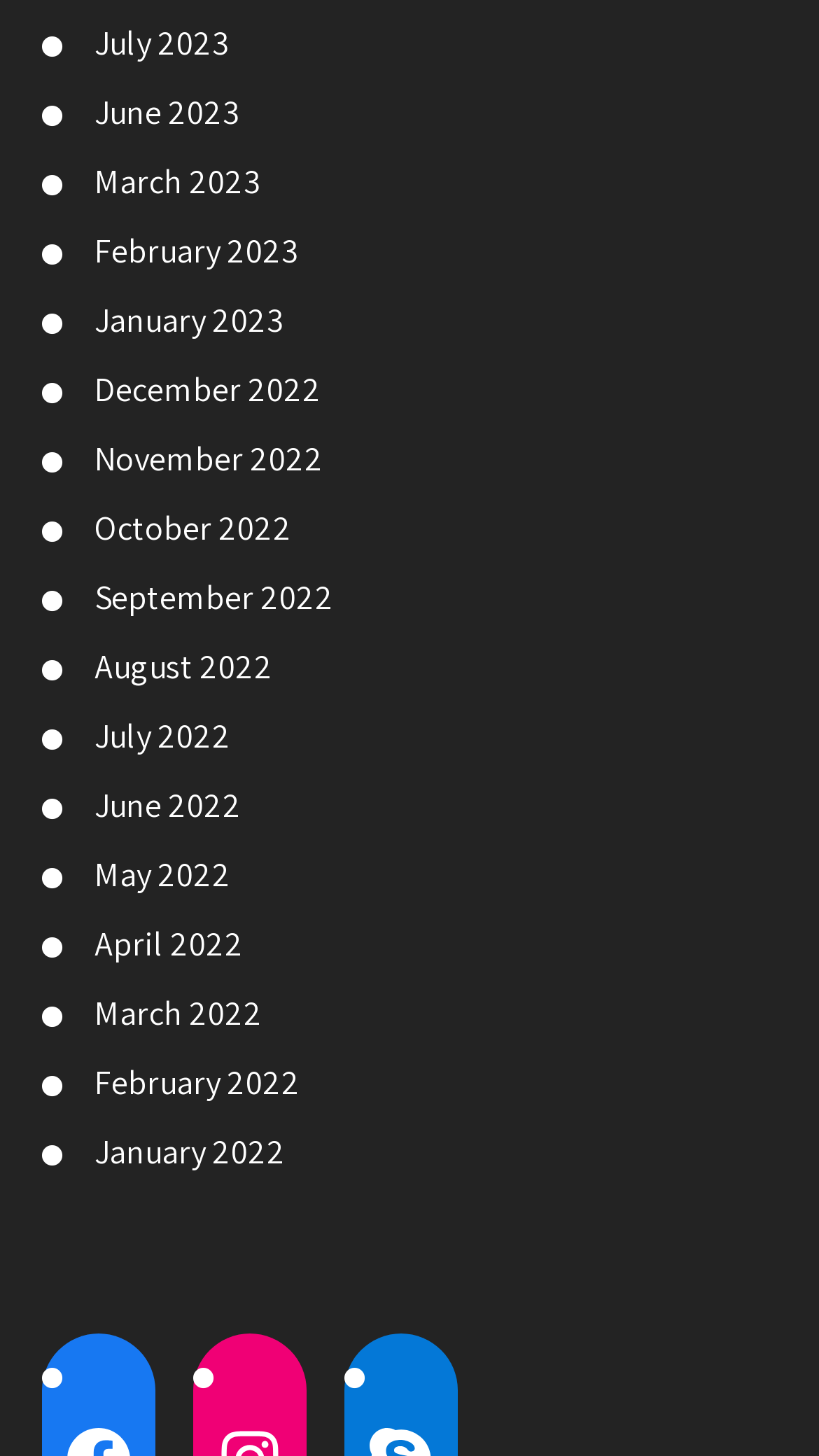What is the latest month listed?
Please provide a comprehensive answer to the question based on the webpage screenshot.

I looked at the list of links and found that the first link, which is the top-most link, is 'July 2023', indicating that it is the latest month listed.